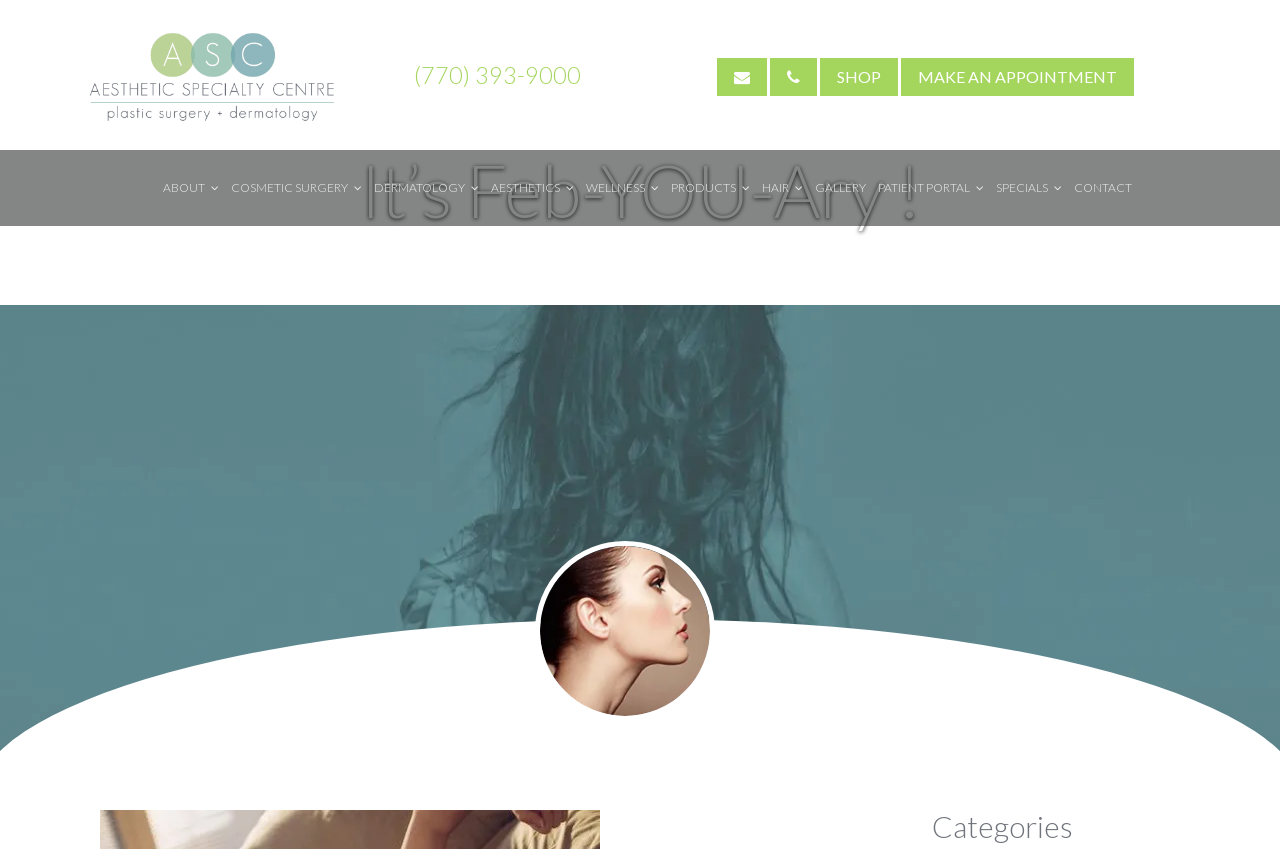Provide an in-depth description of the elements and layout of the webpage.

This webpage is about Aesthetic Specialty Centre, with a focus on skin care. At the top, there is a logo image and a link to the centre's name, "It's Feb-YOU-Ary! | Aesthetic Specialty Centre". Below the logo, there are several links to contact information, including a phone number, and navigation links to shop, make an appointment, and access other sections of the website.

On the left side, there is a vertical menu with links to various sections, including About, Cosmetic Surgery, Dermatology, Aesthetics, Wellness, Products, Hair, Gallery, Patient Portal, Specials, and Contact. These links are accompanied by icons, represented by the "\ue900" symbol.

In the main content area, there is a heading that reads "It’s Feb-YOU-Ary!" and a brief description that promotes taking care of one's skin by eating a rainbow of colorful fruits, vegetables, and spices that are rich in natural phytonutrients.

Below the main content, there is a large image that takes up most of the width of the page. At the bottom of the page, there is a section with a heading that reads "Categories", which may contain links or subheadings related to the centre's services or products.